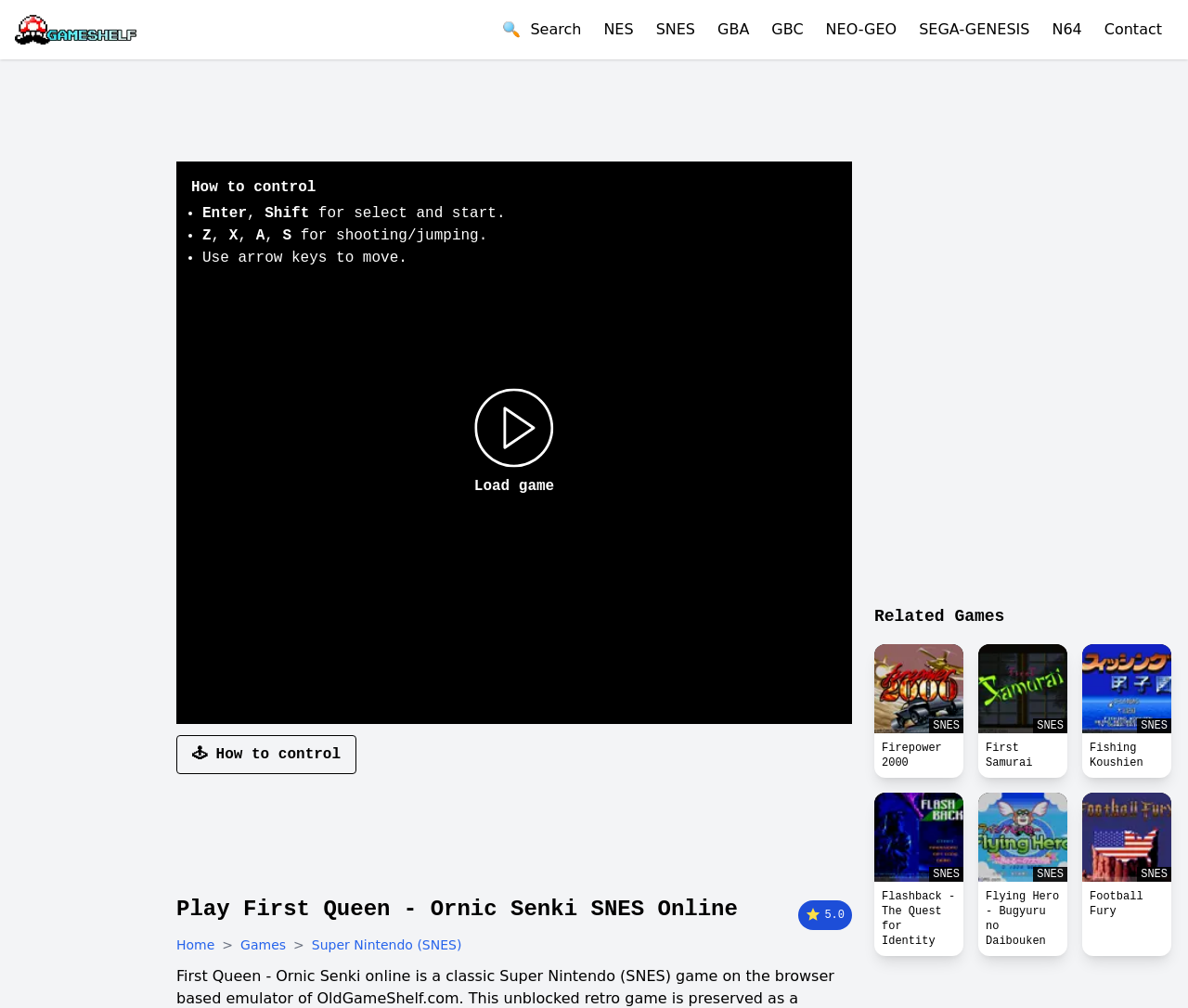For the following element description, predict the bounding box coordinates in the format (top-left x, top-left y, bottom-right x, bottom-right y). All values should be floating point numbers between 0 and 1. Description: Super Nintendo (SNES)

[0.262, 0.928, 0.389, 0.947]